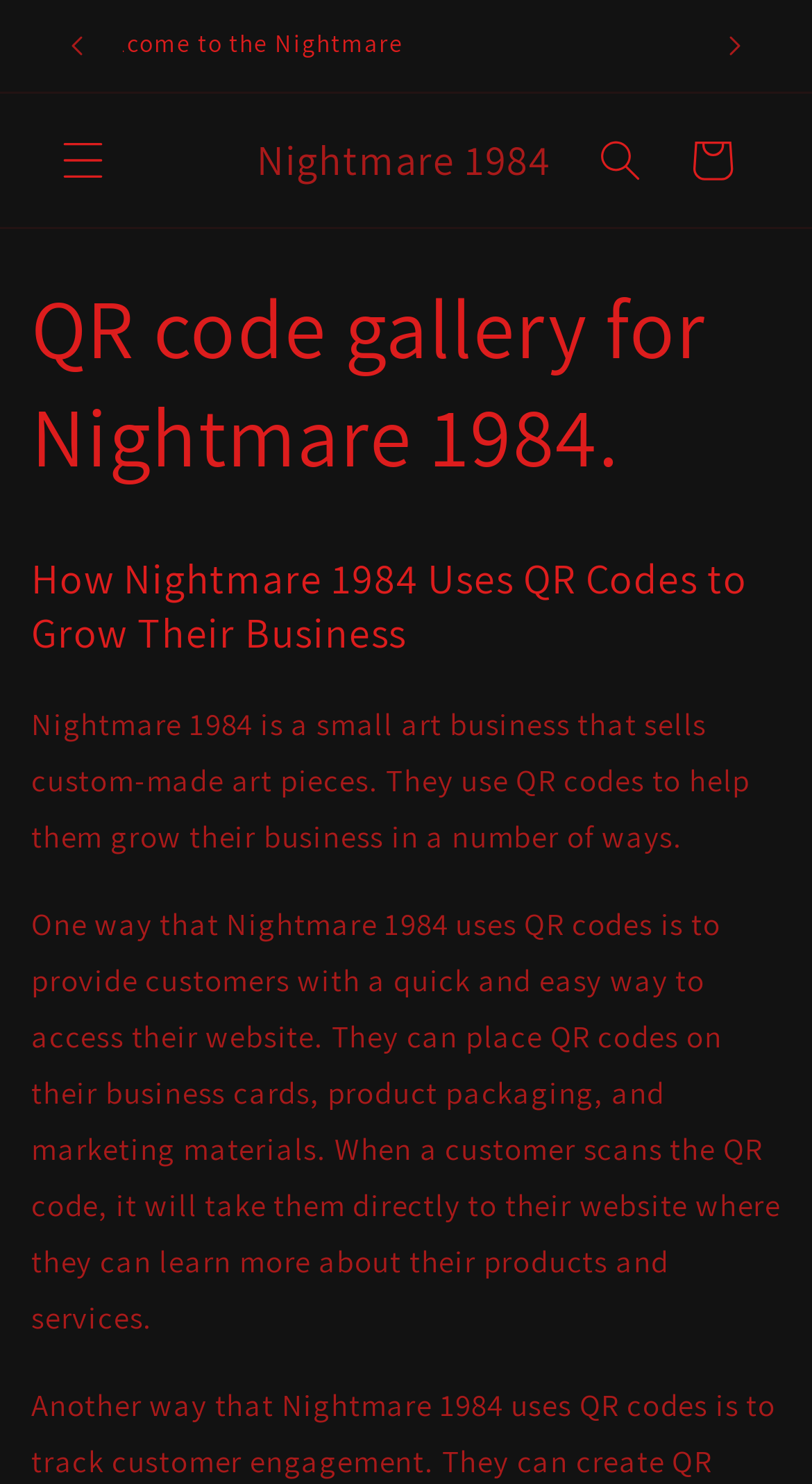What happens when a customer scans the QR code?
Look at the image and answer the question with a single word or phrase.

Takes them directly to their website